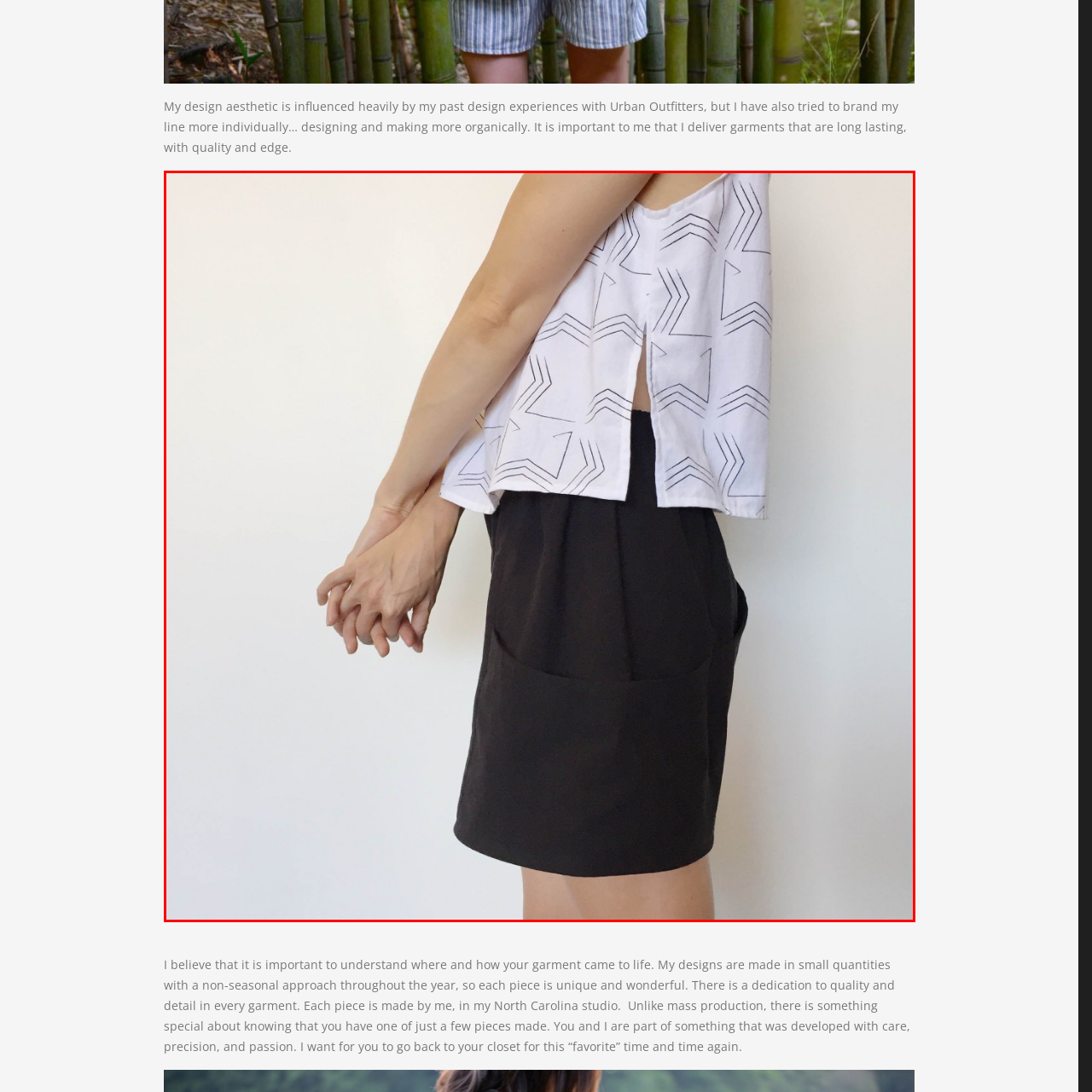Check the image inside the red boundary and briefly answer: What is the fit of the black skirt?

Relaxed fit